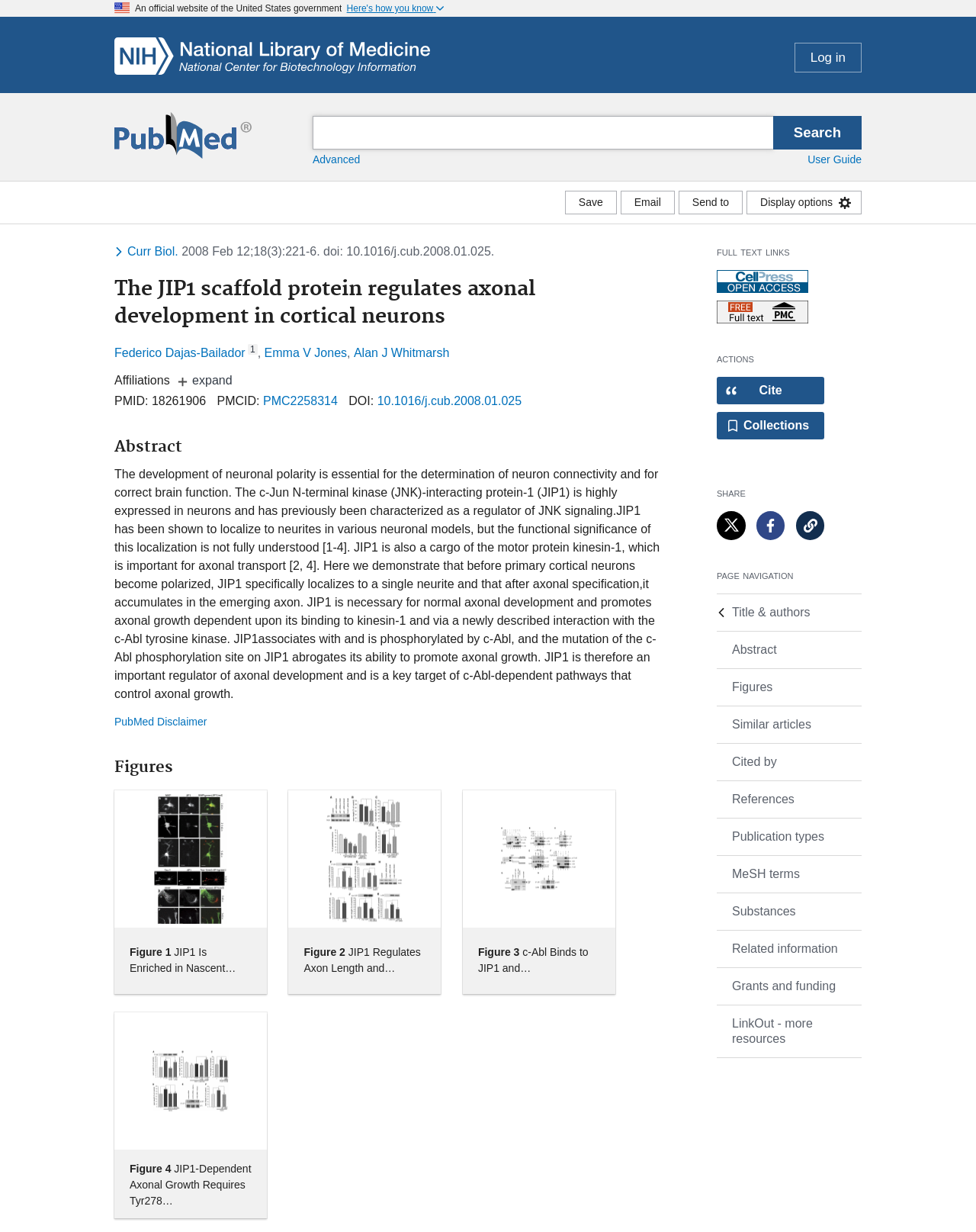Predict the bounding box for the UI component with the following description: "10.1016/j.cub.2008.01.025".

[0.386, 0.32, 0.534, 0.331]